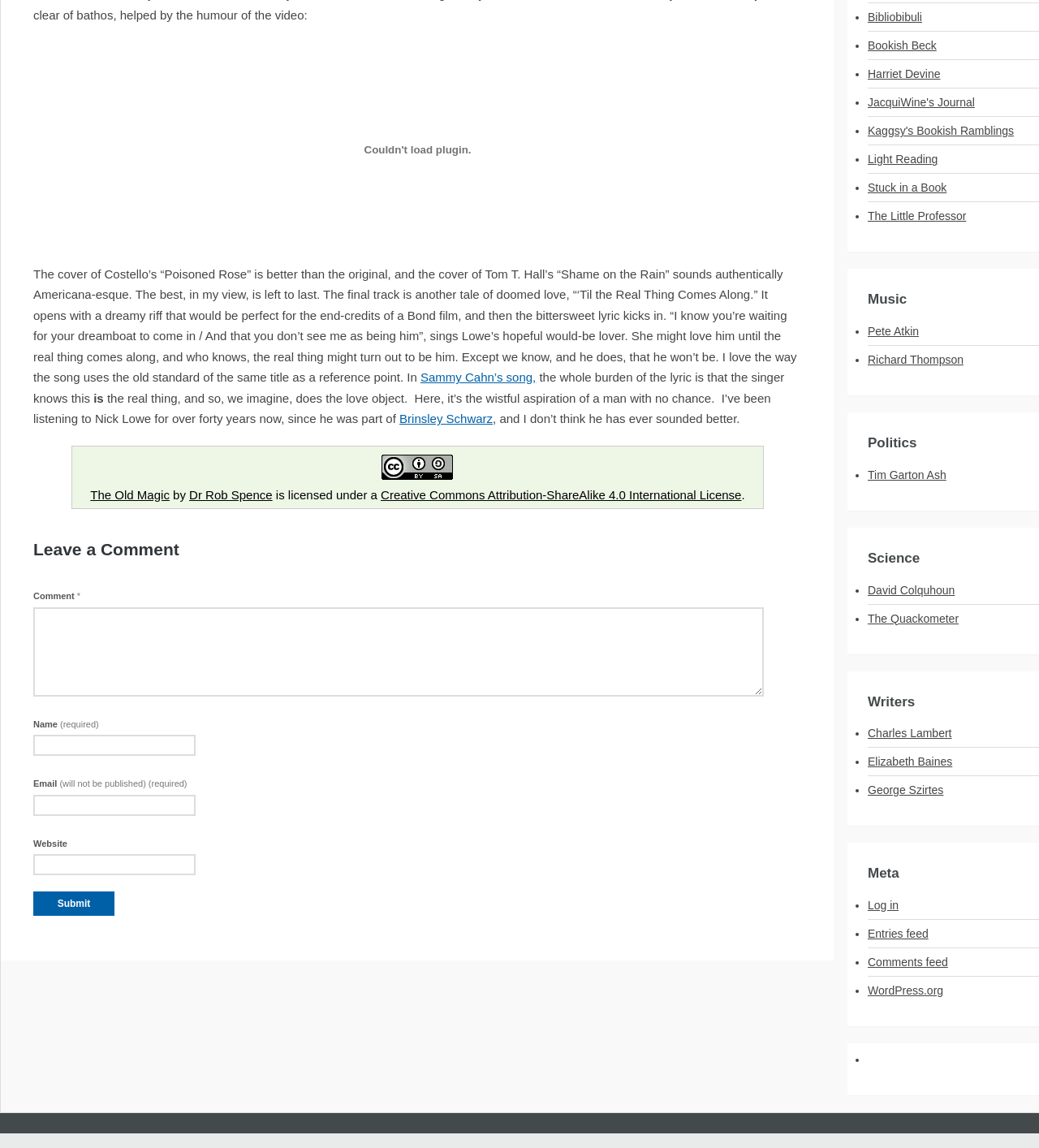Please identify the bounding box coordinates of the clickable element to fulfill the following instruction: "Click the 'Bibliobibuli' link". The coordinates should be four float numbers between 0 and 1, i.e., [left, top, right, bottom].

[0.835, 0.01, 0.887, 0.021]